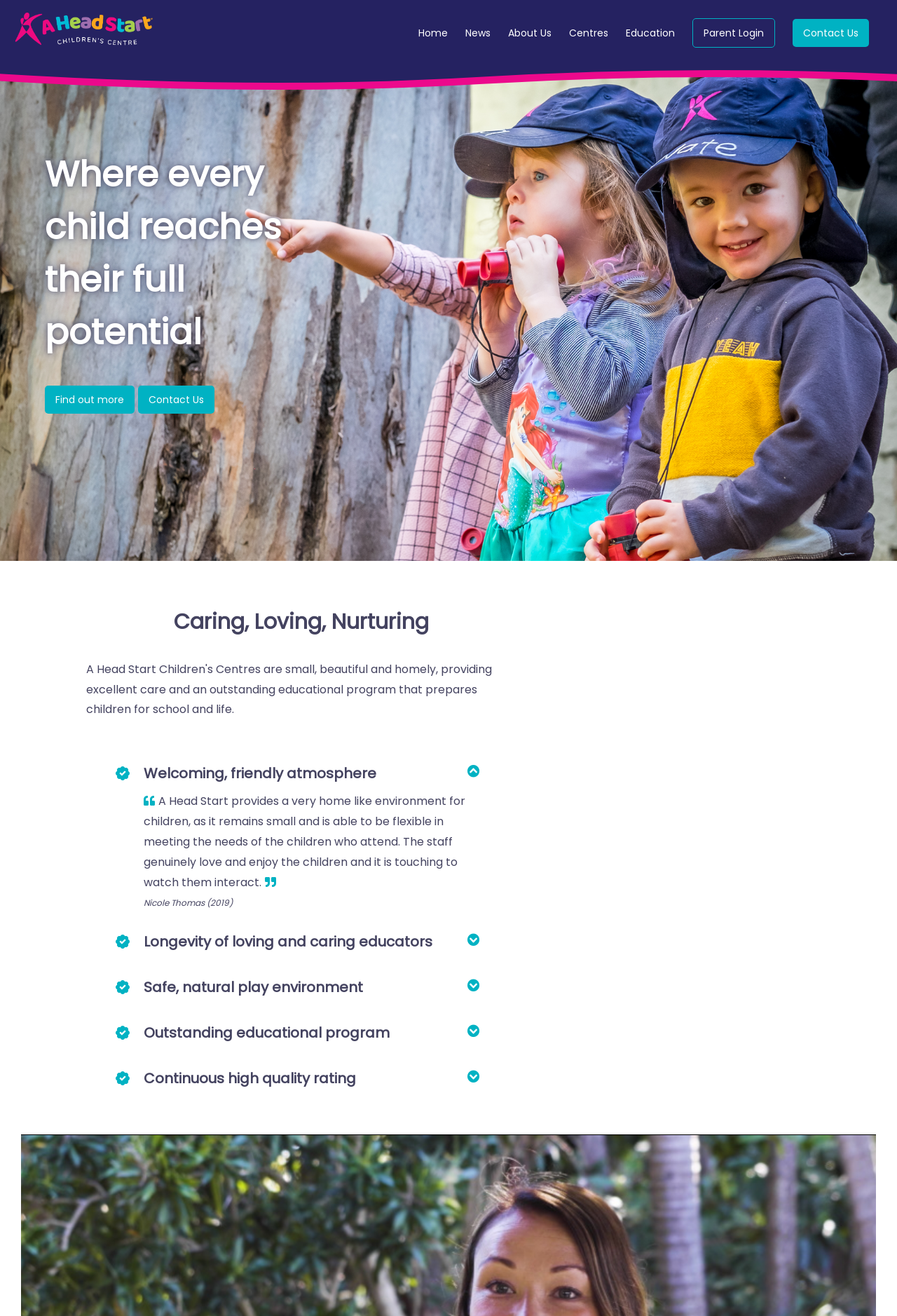Please provide the main heading of the webpage content.

Where every child reaches their full potential